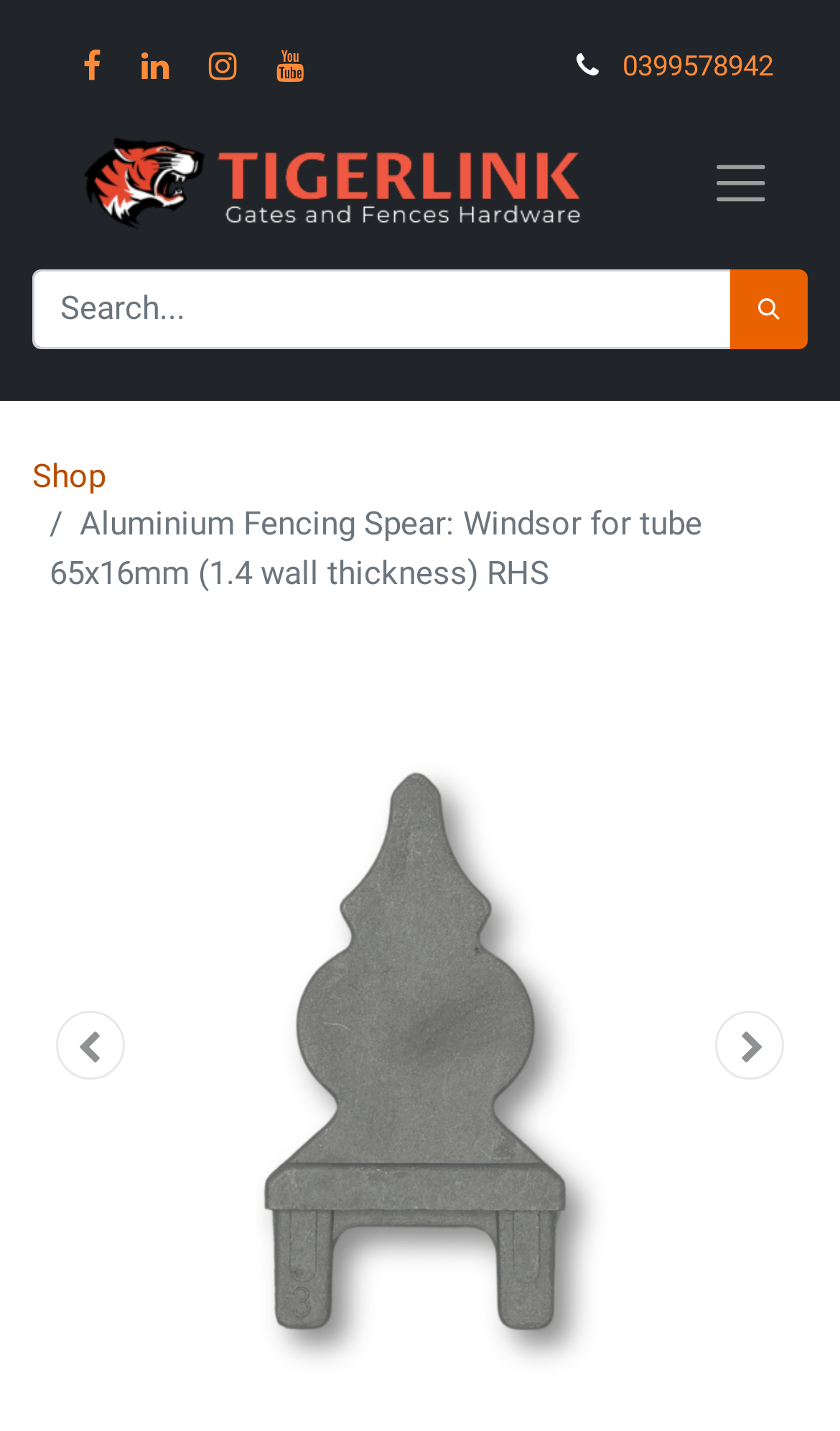Please determine the bounding box coordinates of the clickable area required to carry out the following instruction: "Click the Next button". The coordinates must be four float numbers between 0 and 1, represented as [left, top, right, bottom].

[0.823, 0.52, 0.962, 0.942]